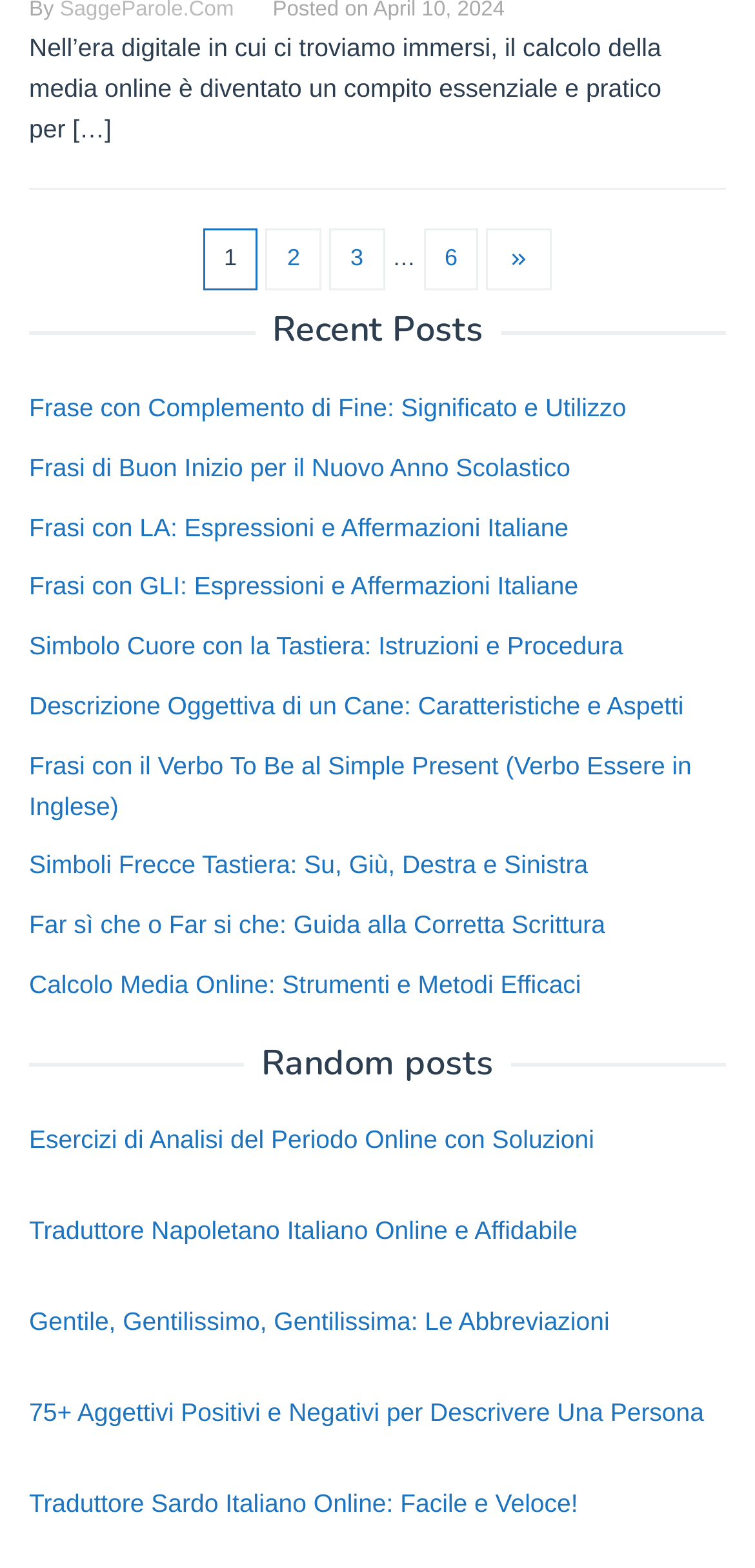Please find the bounding box coordinates (top-left x, top-left y, bottom-right x, bottom-right y) in the screenshot for the UI element described as follows: Gentile, Gentilissimo, Gentilissima: Le Abbreviazioni

[0.038, 0.841, 0.807, 0.86]